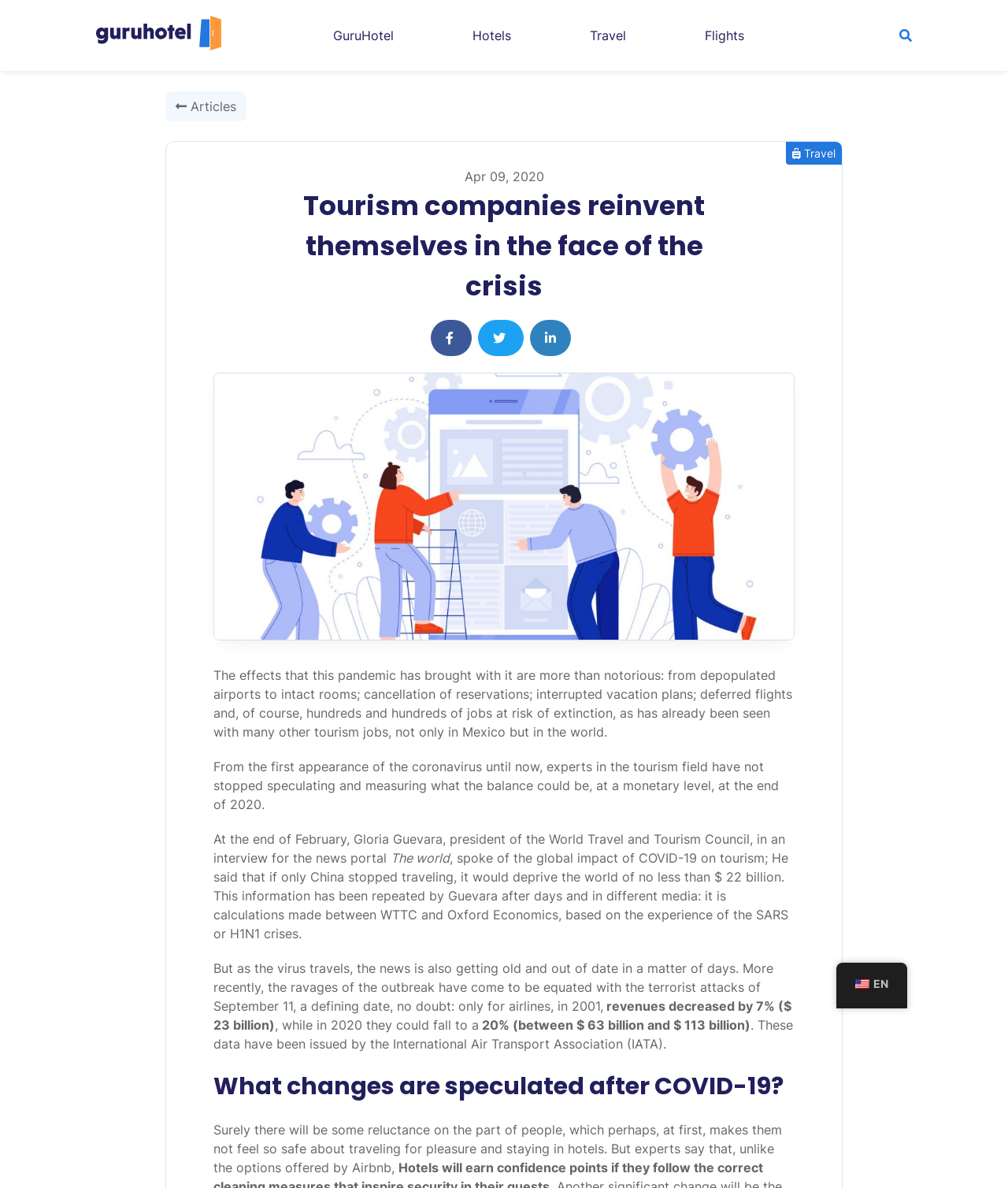Answer the question below in one word or phrase:
How many links are there in the navigation menu?

4